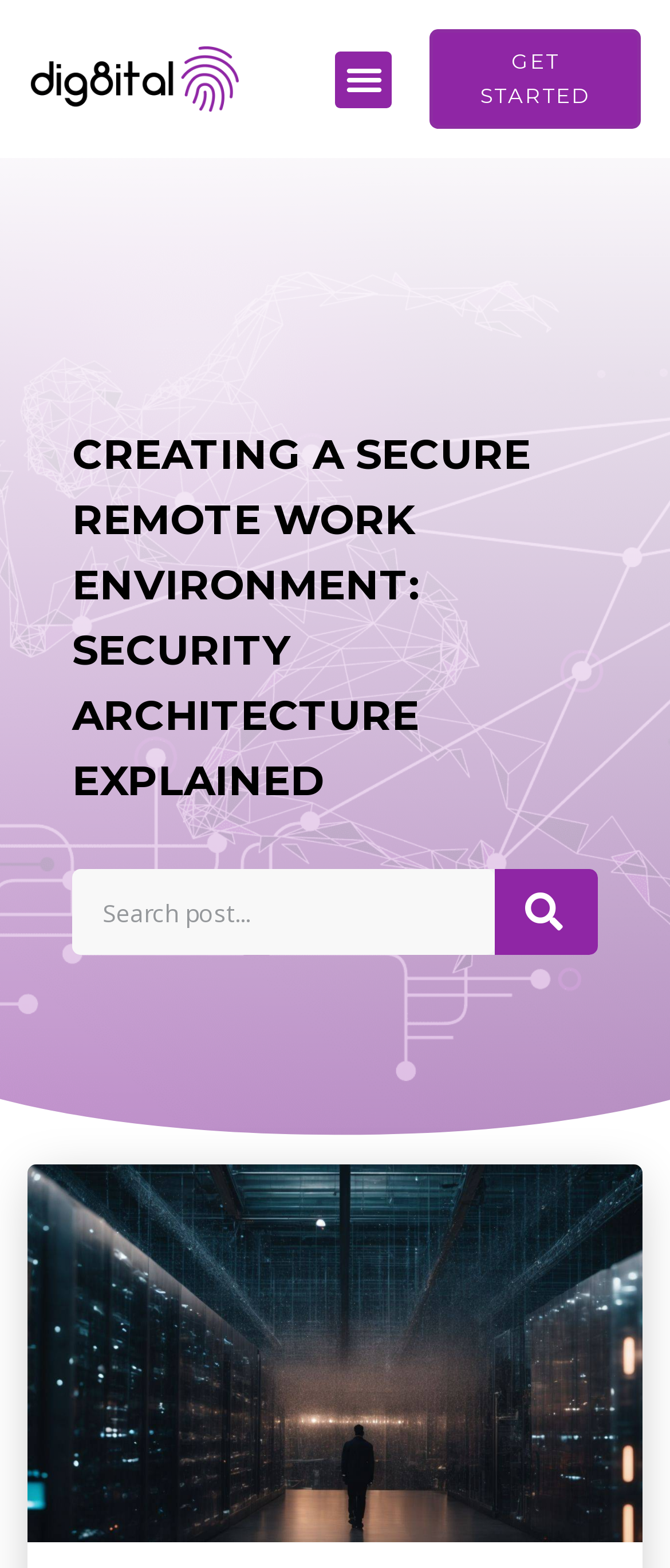Locate the UI element described by Search in the provided webpage screenshot. Return the bounding box coordinates in the format (top-left x, top-left y, bottom-right x, bottom-right y), ensuring all values are between 0 and 1.

[0.738, 0.554, 0.892, 0.609]